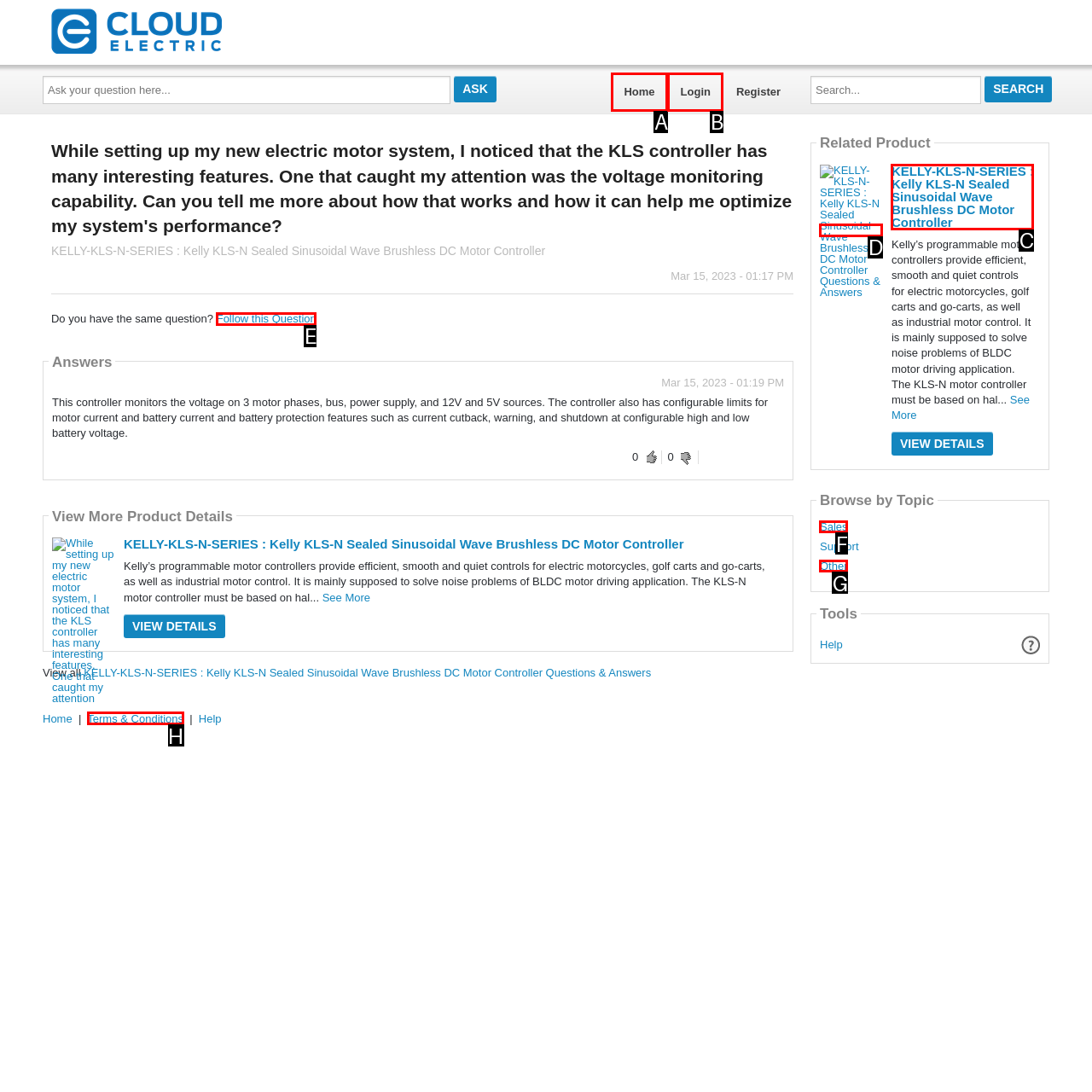Identify the HTML element that best fits the description: Sponsorship. Respond with the letter of the corresponding element.

None